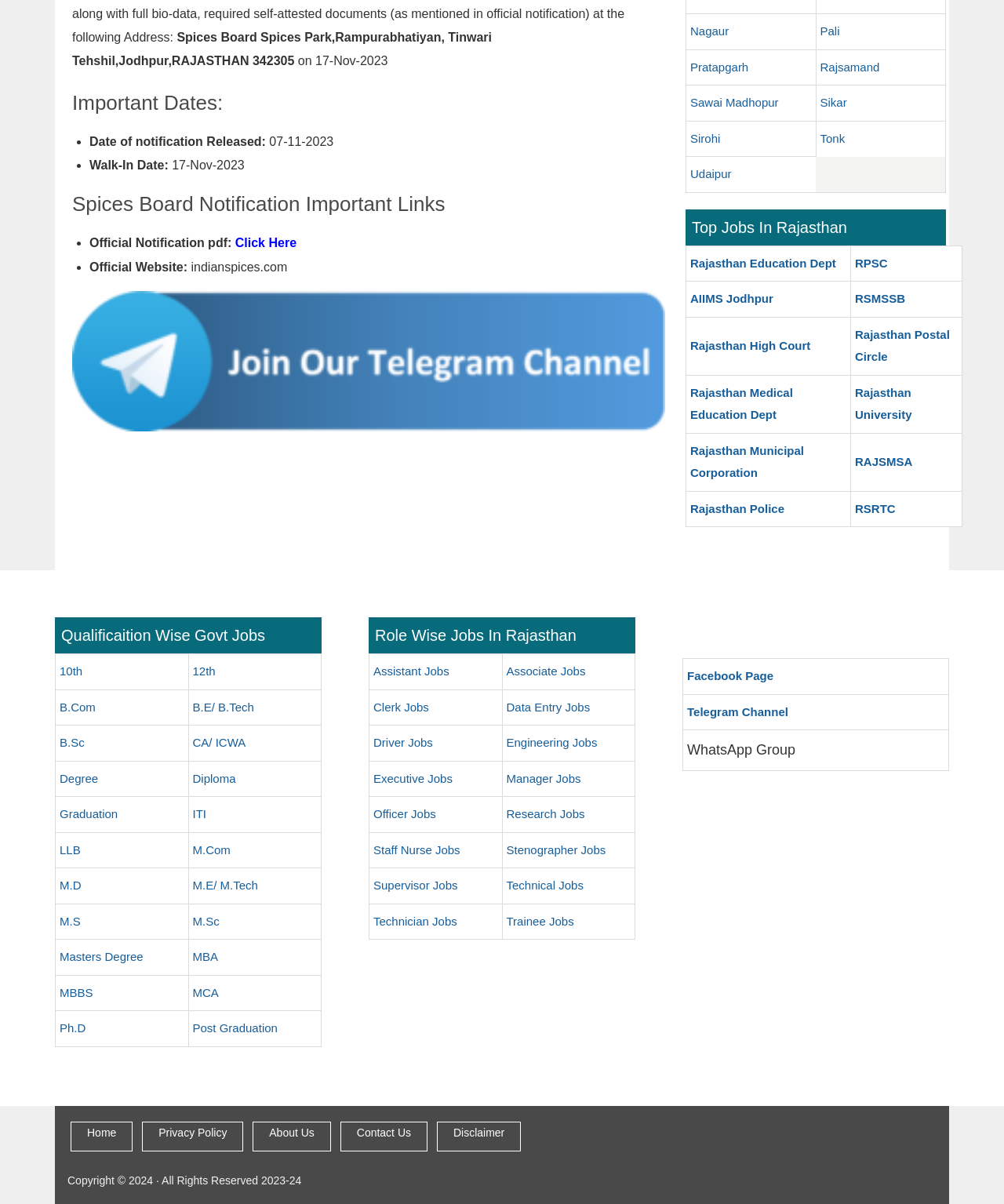From the webpage screenshot, predict the bounding box of the UI element that matches this description: "Rajasthan High Court".

[0.688, 0.278, 0.843, 0.297]